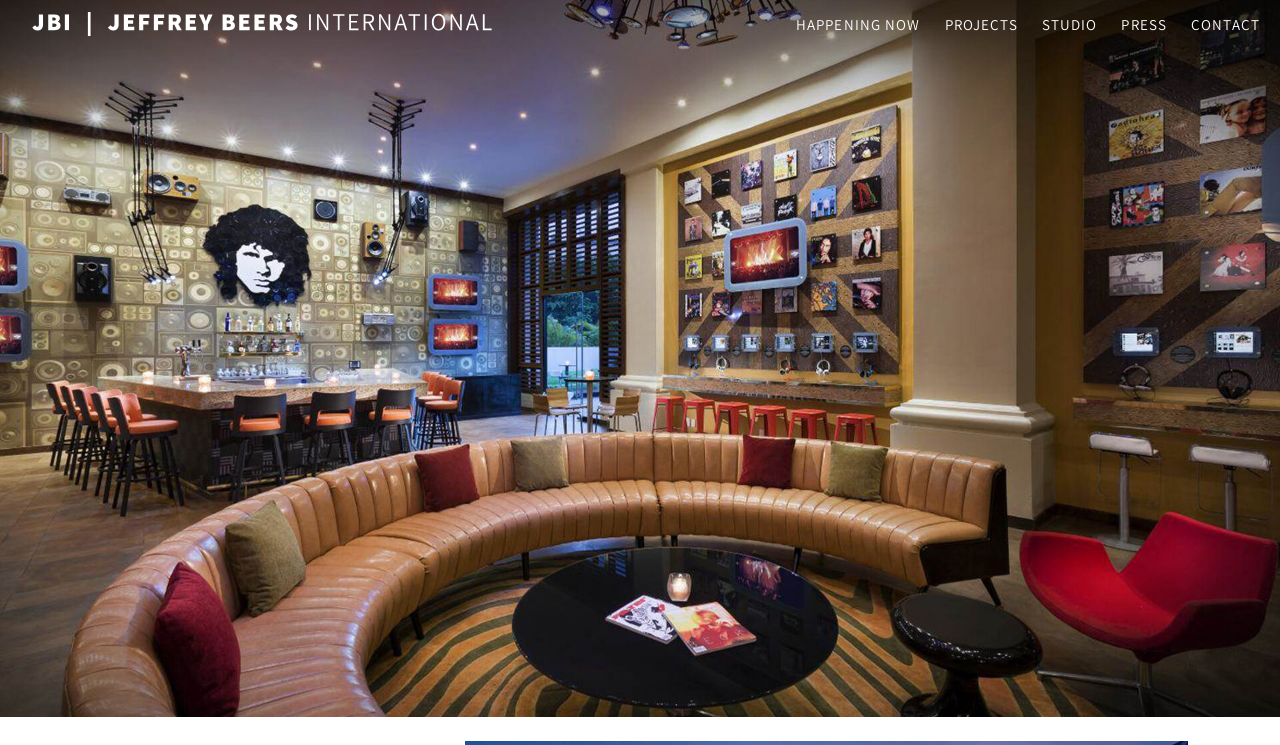Please give a succinct answer to the question in one word or phrase:
Is there an image on the page?

Yes